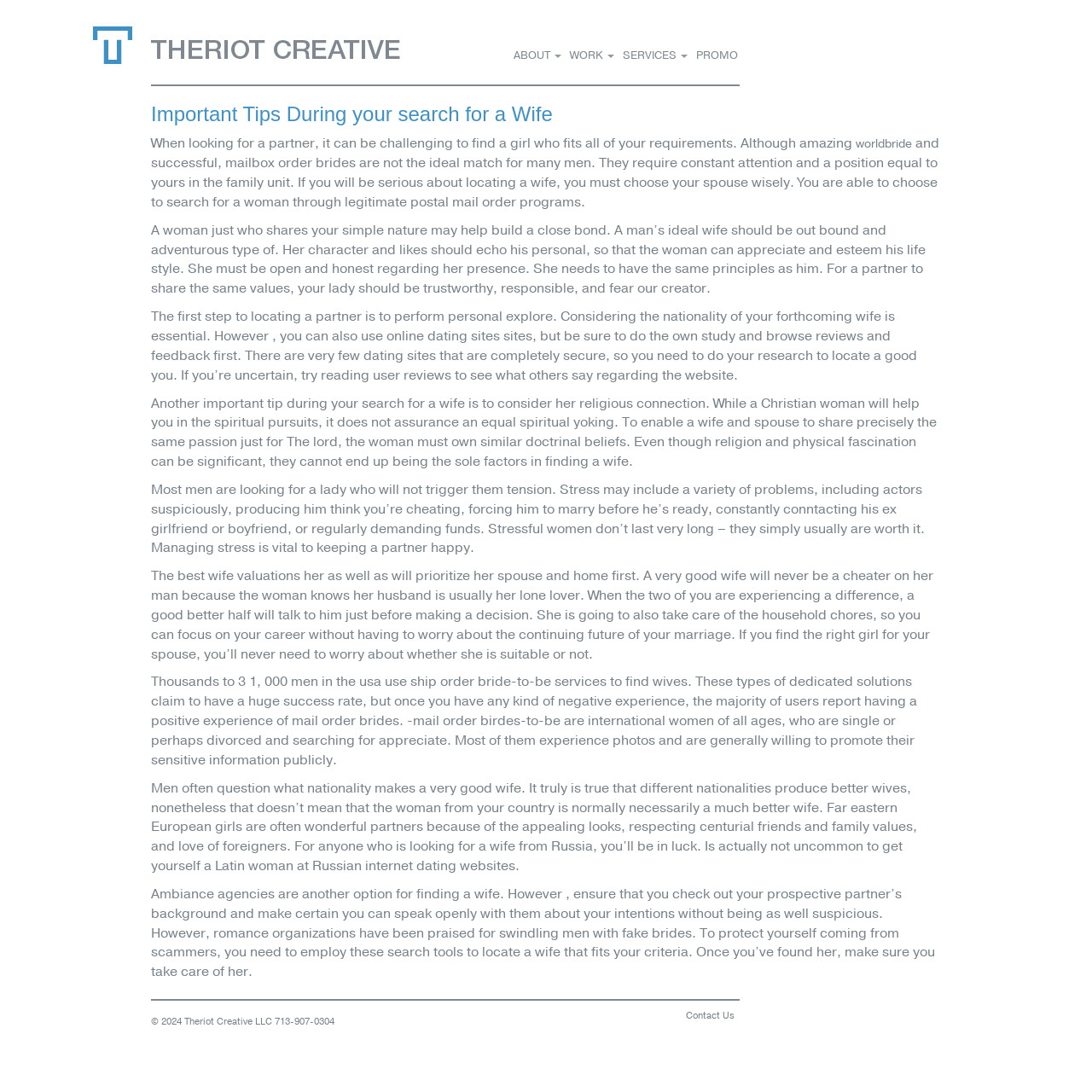Summarize the webpage comprehensively, mentioning all visible components.

This webpage appears to be a blog or article about finding a wife, specifically targeting men who are searching for a partner. At the top of the page, there is a logo and a navigation menu with links to "ABOUT", "WORK", "SERVICES", and "PROMO". 

Below the navigation menu, there is a heading that reads "Important Tips During your search for a Wife". This is followed by a series of paragraphs that provide advice and tips on finding a suitable wife. The text discusses the importance of choosing a wife wisely, considering factors such as nationality, religious beliefs, and personal values. It also warns against stressful women and emphasizes the importance of finding a wife who values her husband and family.

The article continues to discuss the benefits of using mail-order bride services, citing their high success rate, and mentions that thousands of men in the US use these services to find wives. It also touches on the topic of what nationality makes a good wife, highlighting the qualities of Eastern European women.

At the bottom of the page, there is a copyright notice, a link to "Theriot Creative LLC", a phone number, and a "Contact Us" link. Overall, the webpage appears to be a informative article or blog post providing guidance and advice to men searching for a wife.